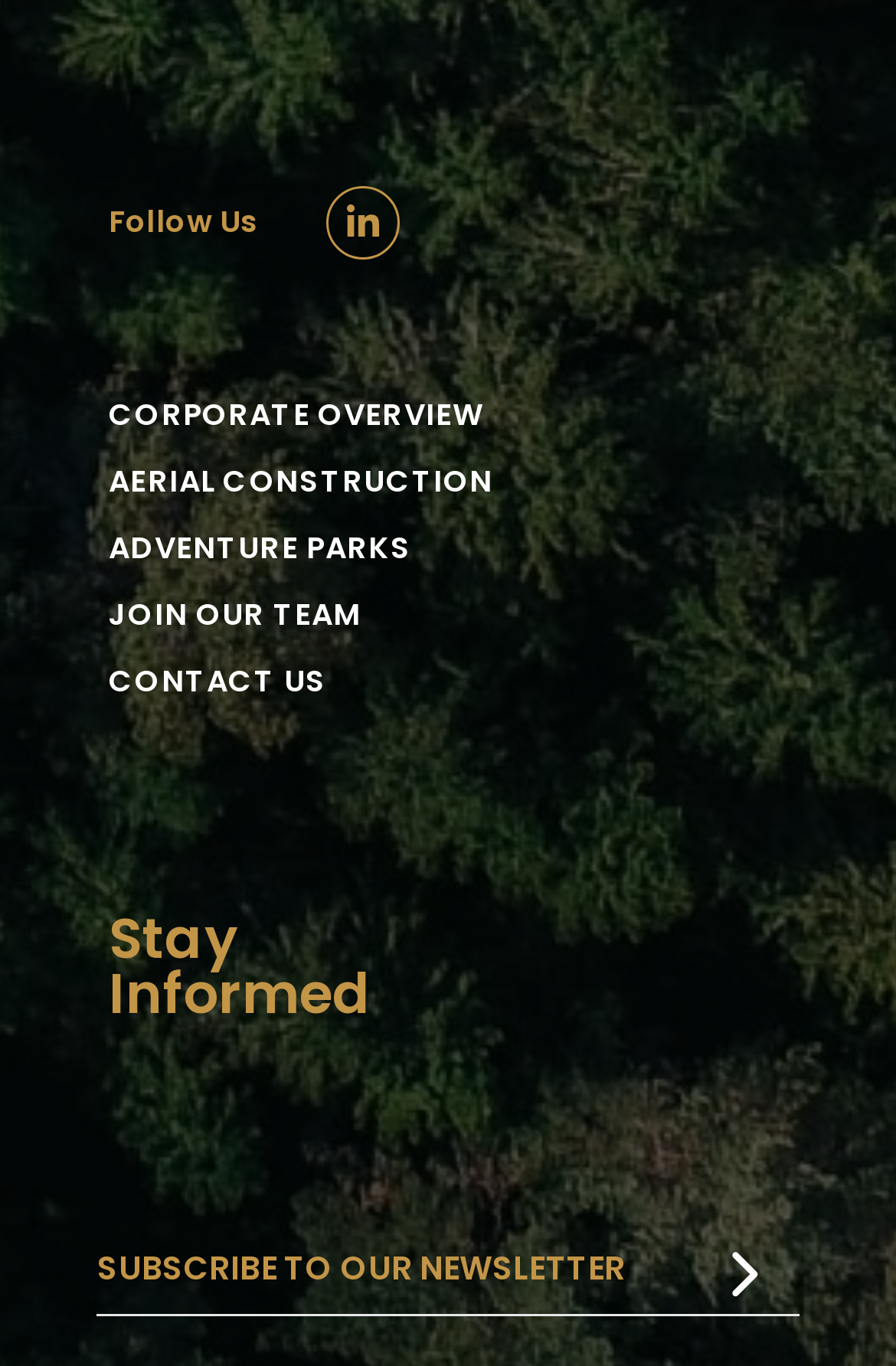Use a single word or phrase to answer this question: 
What is the text of the heading element?

Stay Informed